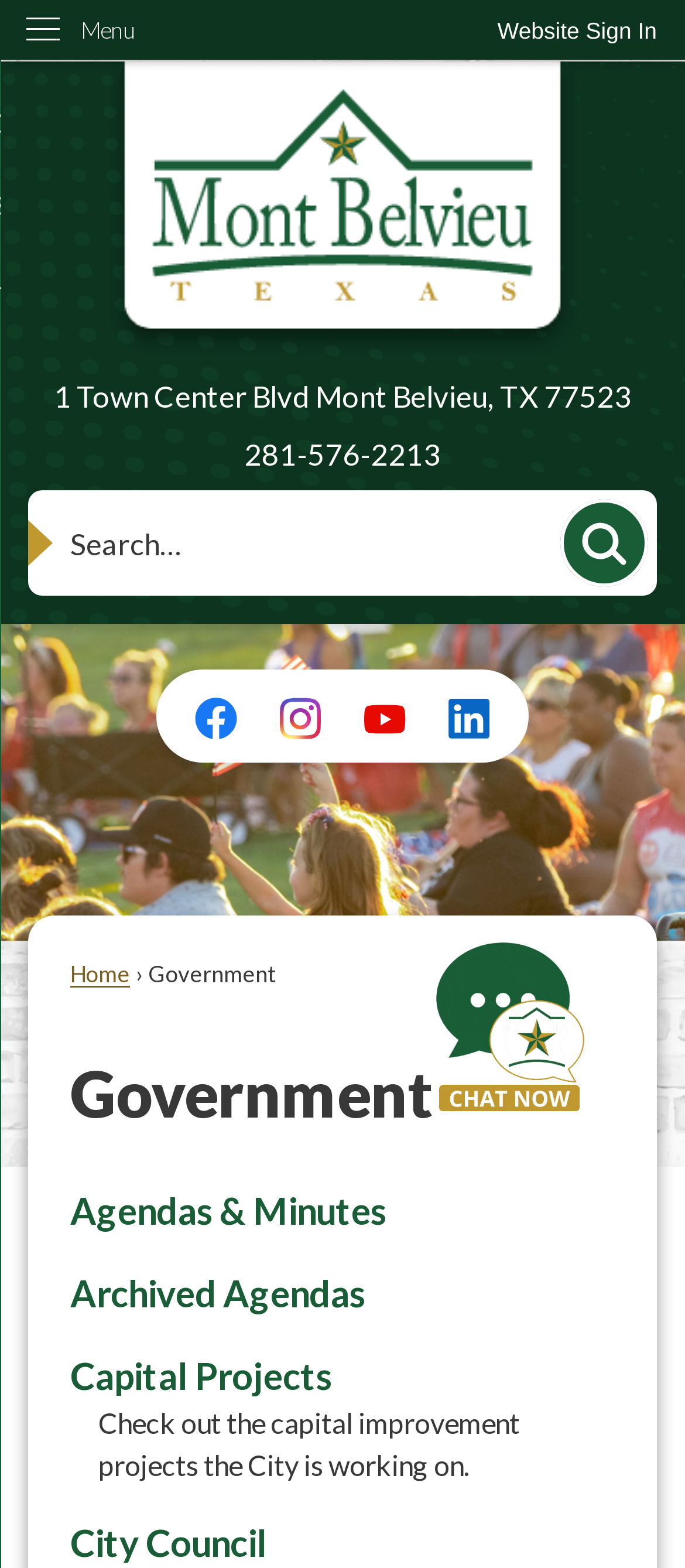Please predict the bounding box coordinates of the element's region where a click is necessary to complete the following instruction: "Sign in to the website". The coordinates should be represented by four float numbers between 0 and 1, i.e., [left, top, right, bottom].

[0.685, 0.0, 1.0, 0.039]